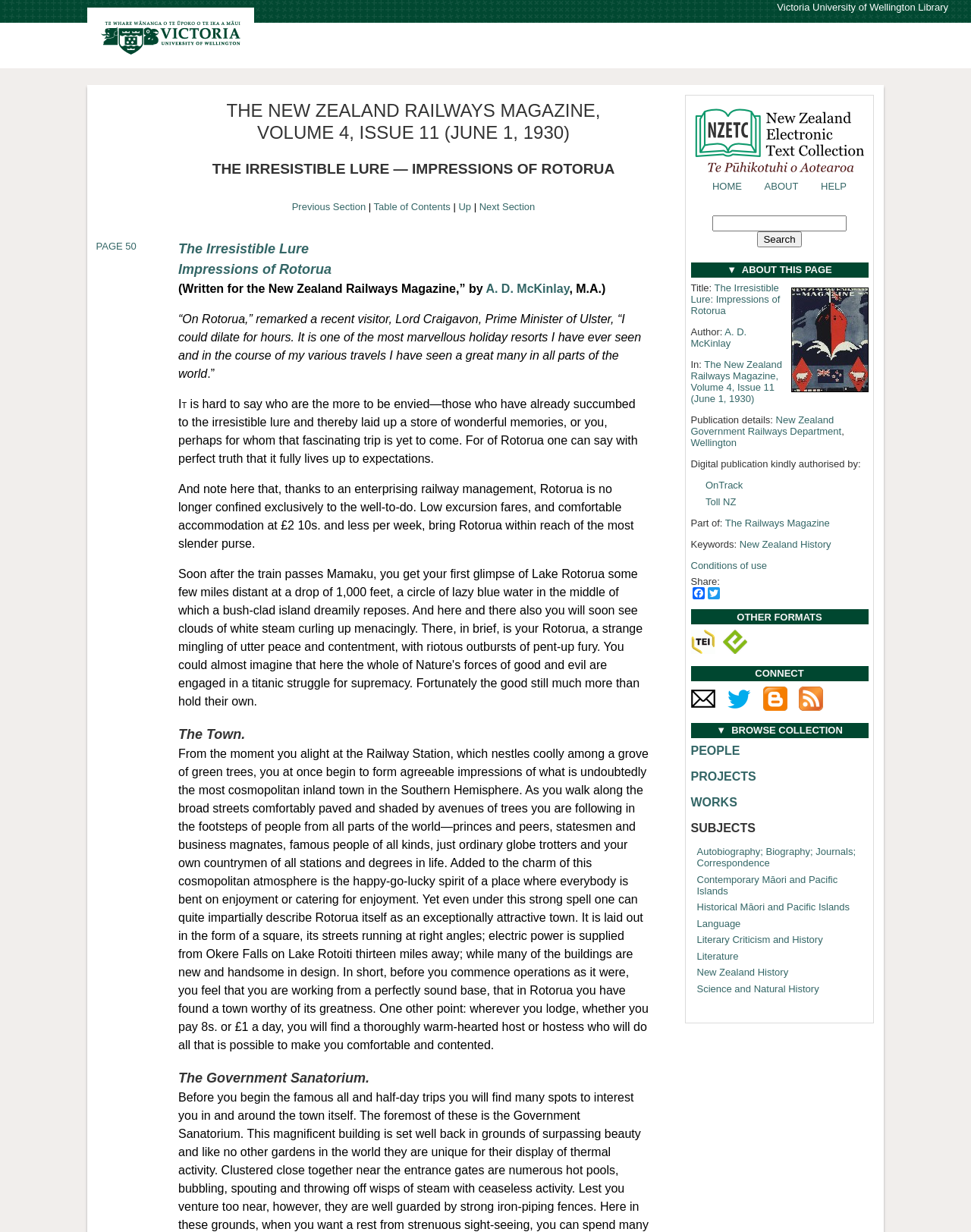Show the bounding box coordinates for the element that needs to be clicked to execute the following instruction: "Visit the ABOUT page". Provide the coordinates in the form of four float numbers between 0 and 1, i.e., [left, top, right, bottom].

[0.787, 0.146, 0.822, 0.155]